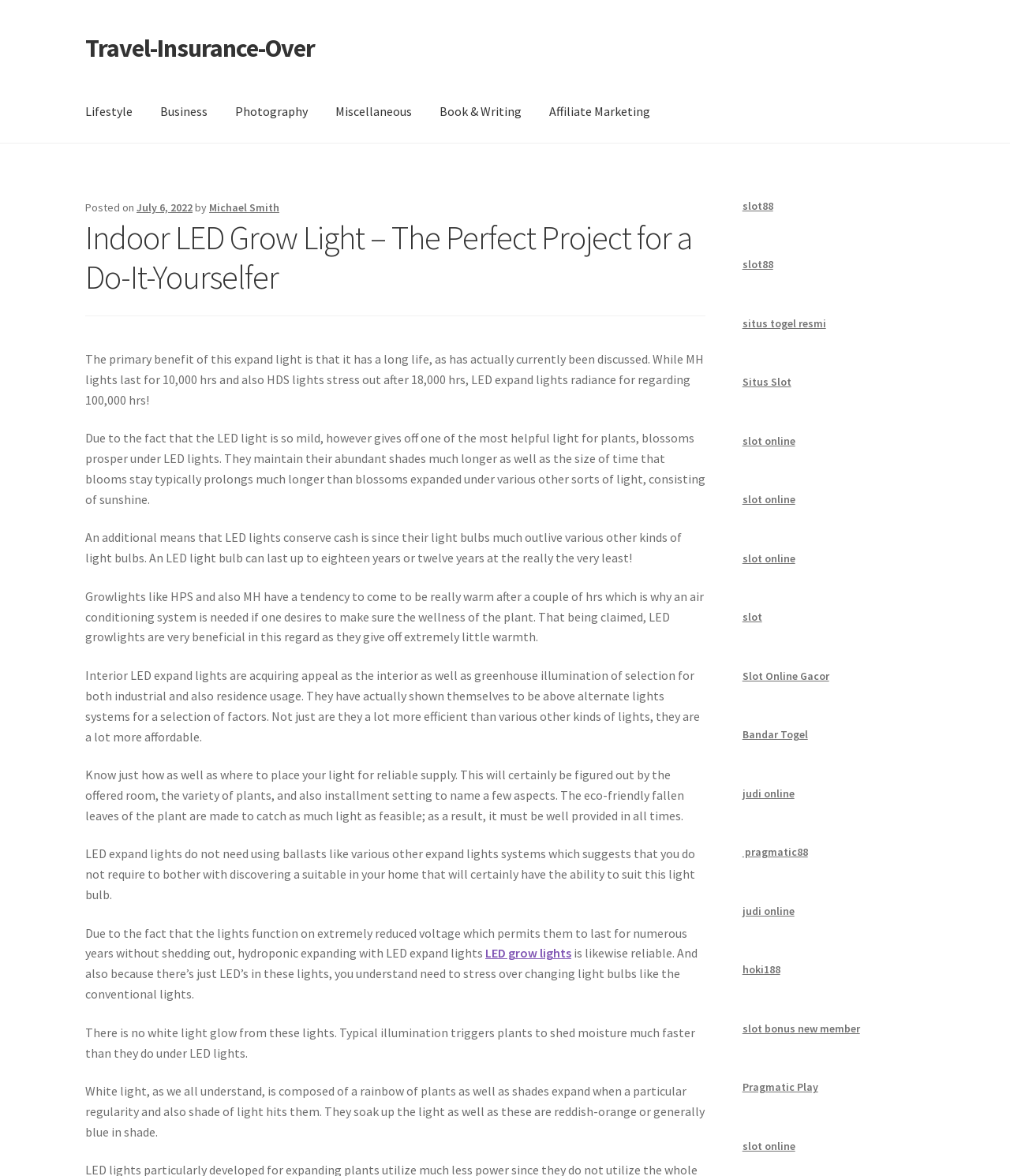Find the bounding box coordinates for the HTML element described in this sentence: "Pragmatic Play". Provide the coordinates as four float numbers between 0 and 1, in the format [left, top, right, bottom].

[0.735, 0.919, 0.81, 0.931]